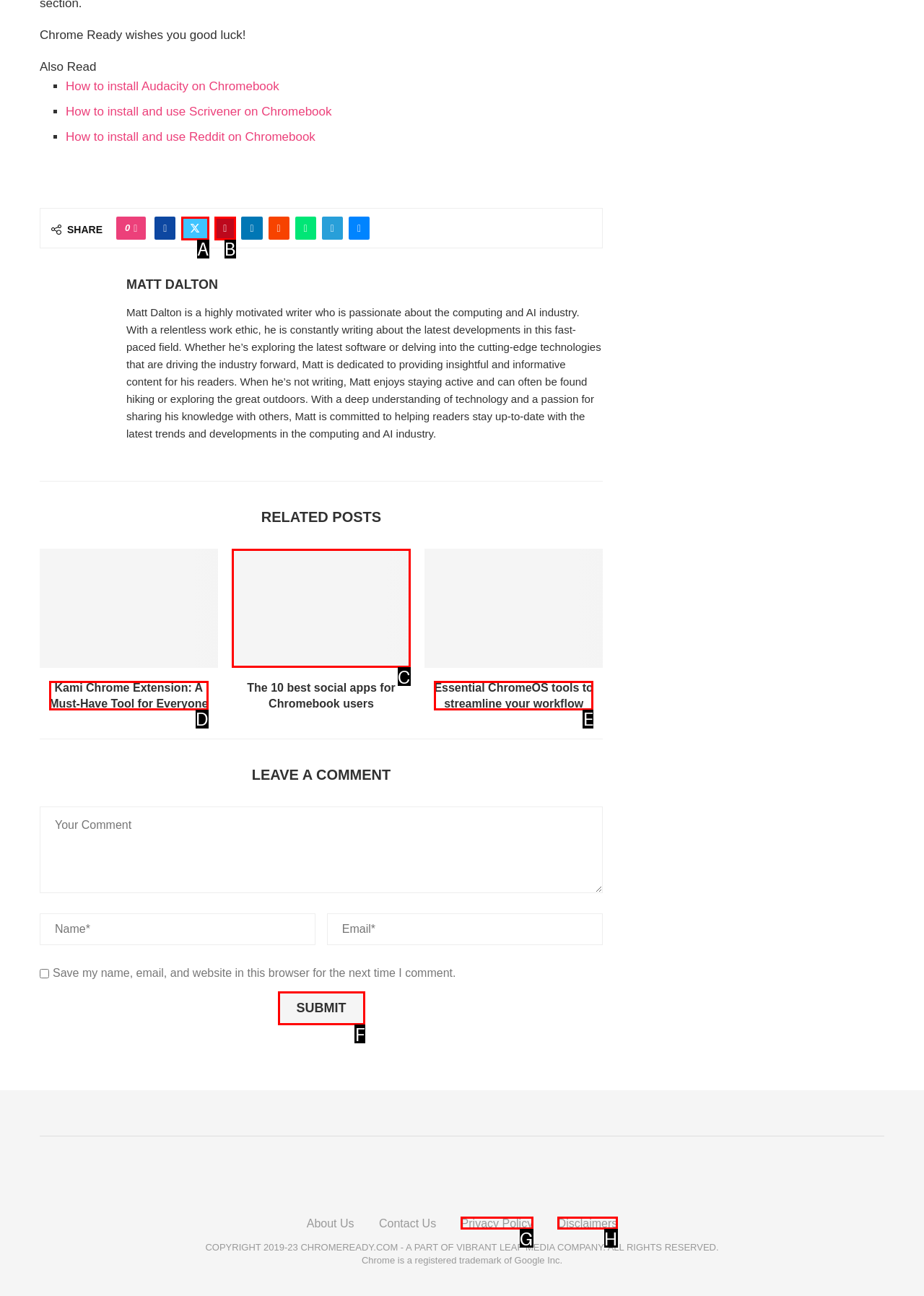Identify the letter of the correct UI element to fulfill the task: Click on the 'Submit' button from the given options in the screenshot.

F